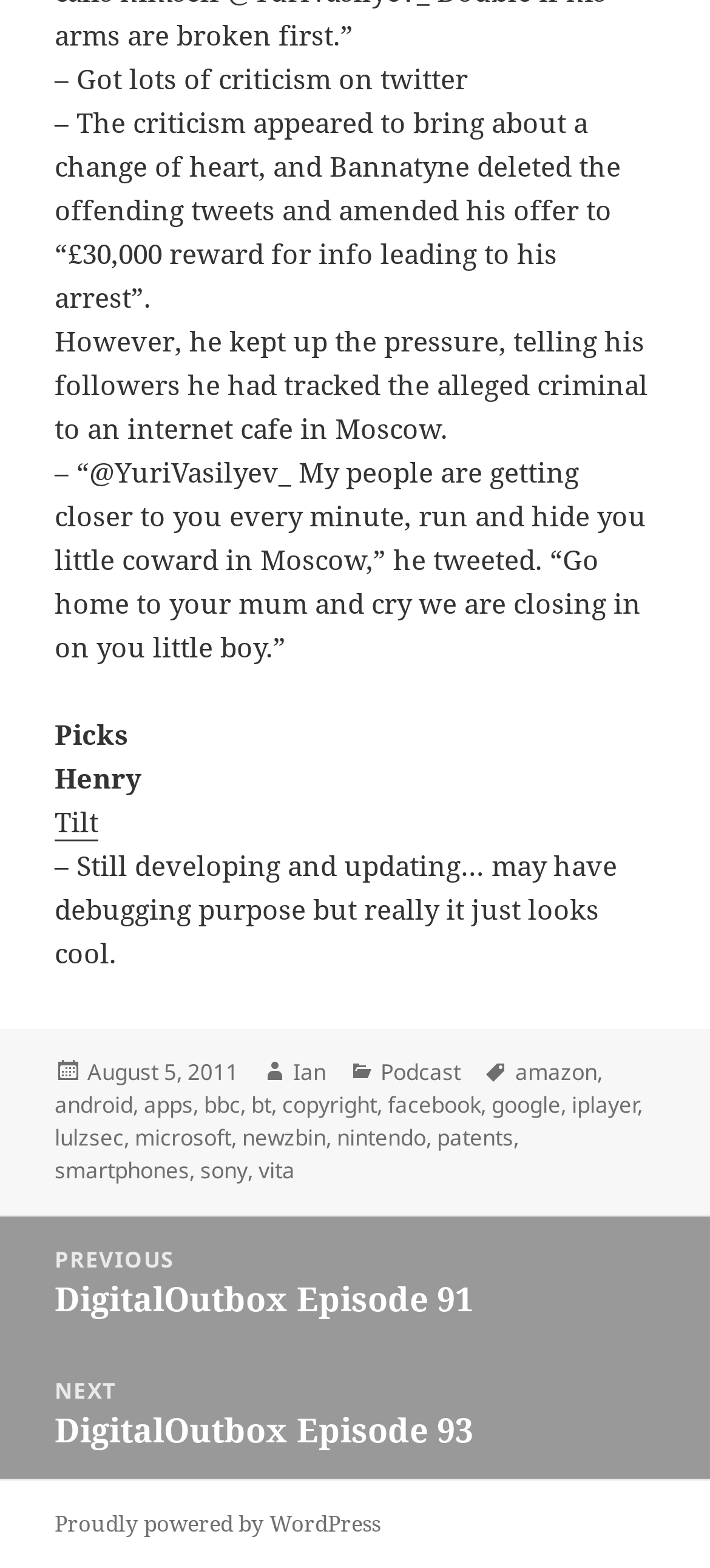Locate the bounding box coordinates of the UI element described by: "Proudly powered by WordPress". The bounding box coordinates should consist of four float numbers between 0 and 1, i.e., [left, top, right, bottom].

[0.077, 0.961, 0.536, 0.982]